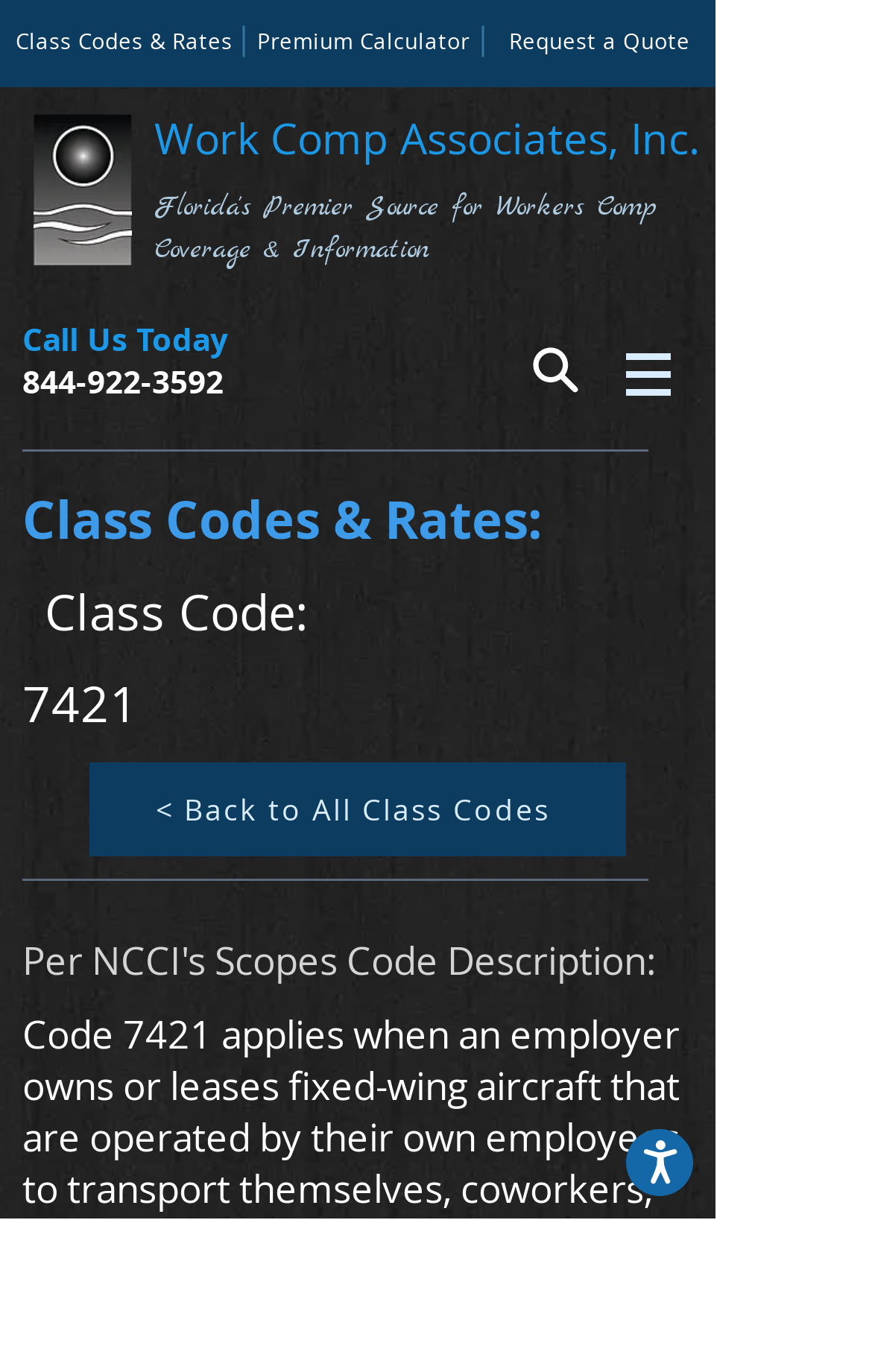What is the name of the company?
Based on the image, provide your answer in one word or phrase.

Work Comp Associates, Inc.